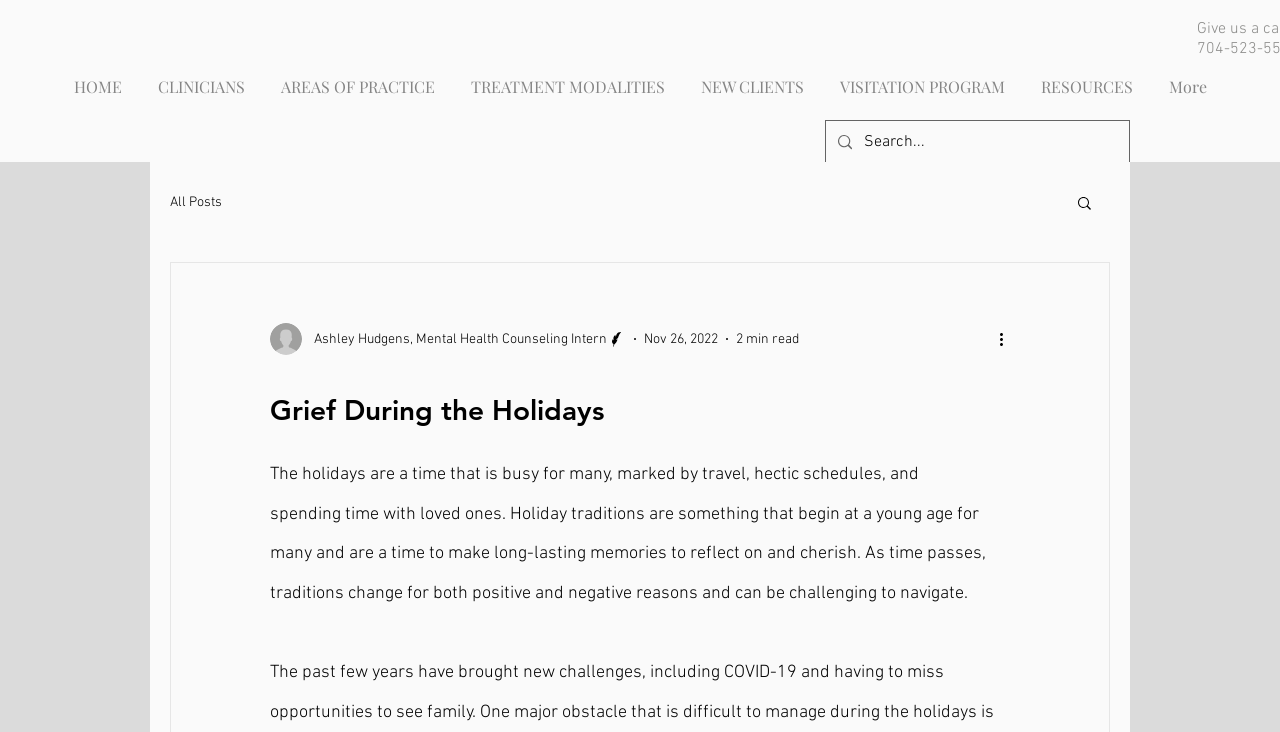Please identify the bounding box coordinates of where to click in order to follow the instruction: "Visit the CLINICIANS page".

[0.109, 0.019, 0.205, 0.194]